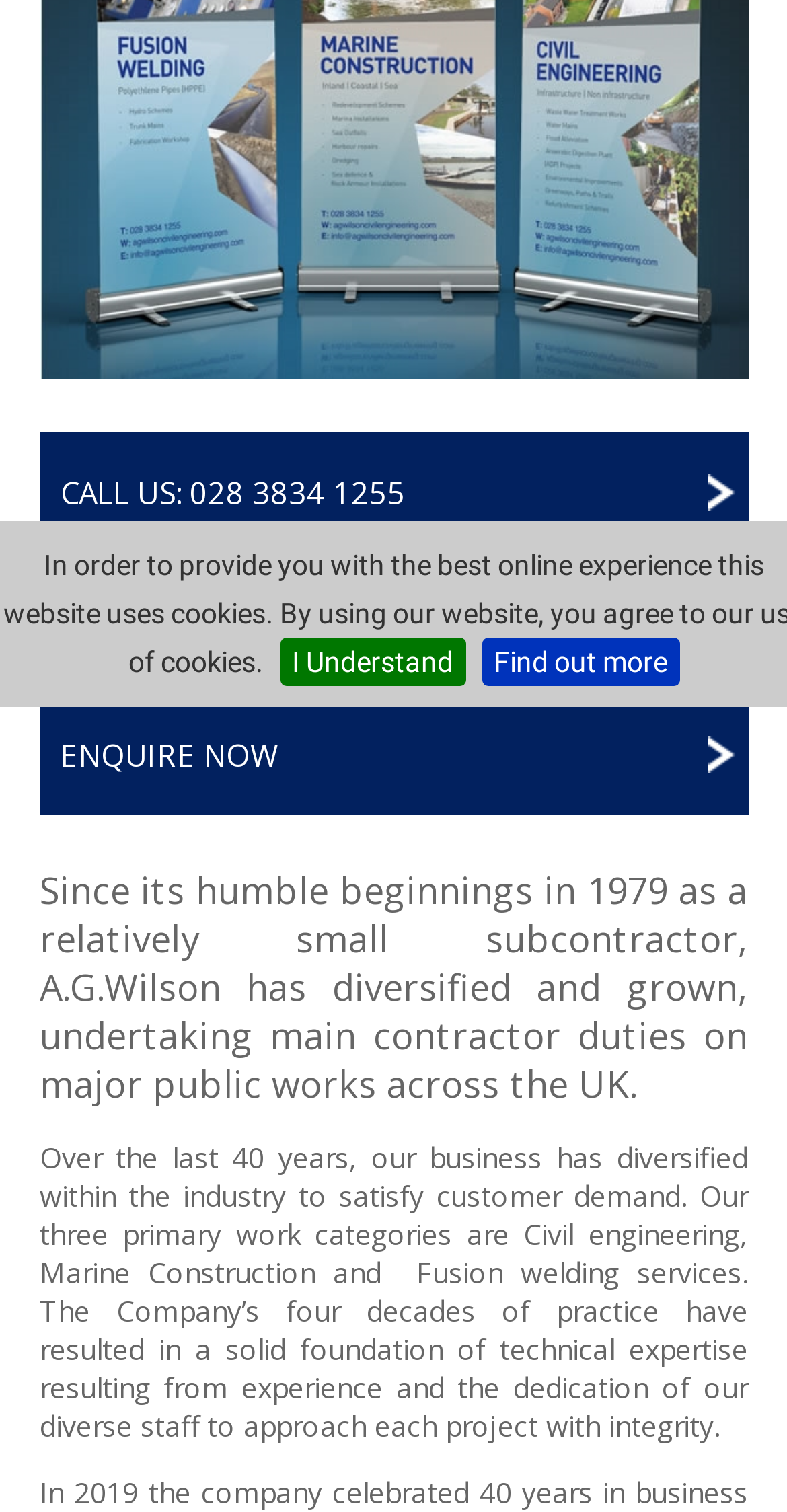Mark the bounding box of the element that matches the following description: "Find out more".

[0.612, 0.422, 0.863, 0.454]